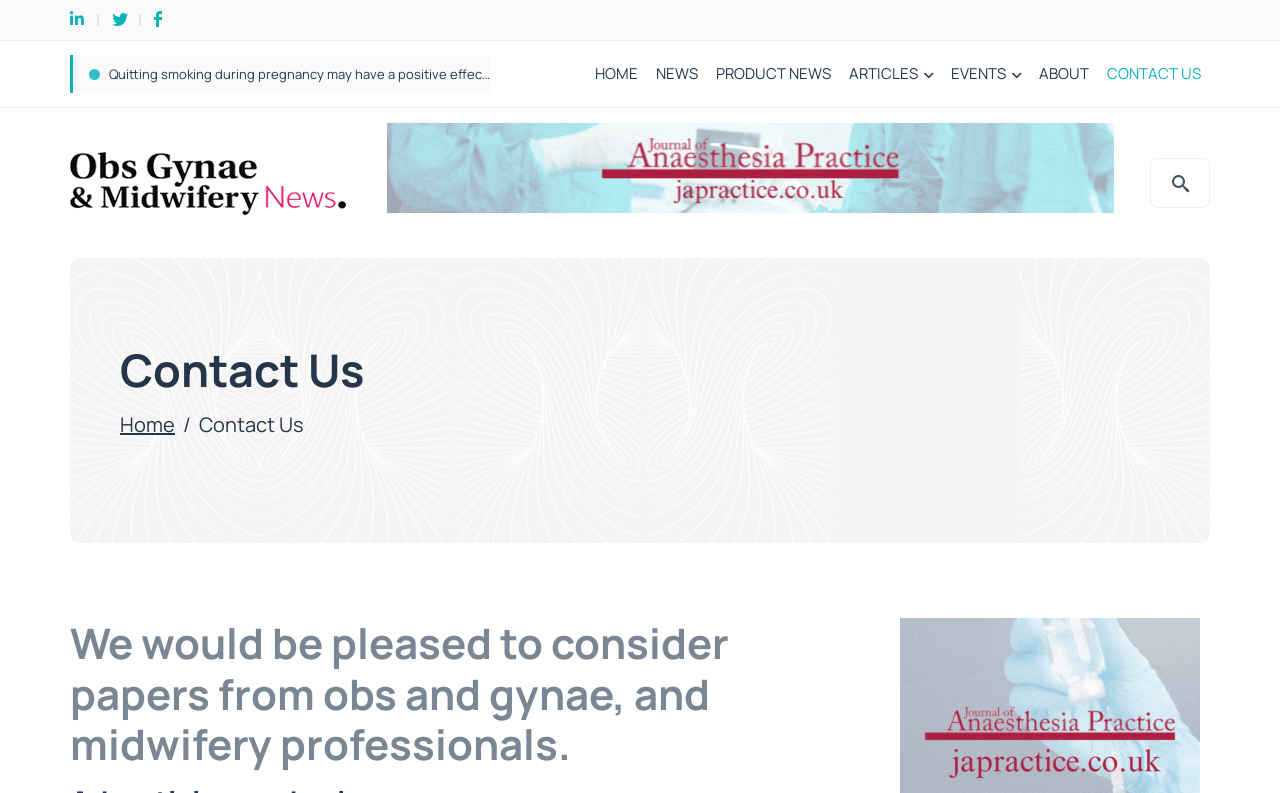Generate a thorough caption detailing the webpage content.

The webpage is about contacting OGP News, a news organization. At the top left corner, there are three small icons represented by Unicode characters \uf0e1, \uf099, and \ue930. Below these icons, there is a link to an article titled "NHS baby check may miss dislocated hips in new-born babies". 

On the top navigation bar, there are seven links: "HOME", "NEWS", "PRODUCT NEWS", "ARTICLES" with an icon, "EVENTS" with an icon, "ABOUT", and "CONTACT US", which is the current page. 

To the left of the navigation bar, there is a logo of OGP News, which is an image with a link. On the right side of the navigation bar, there is another icon represented by Unicode character \ue92d. 

Below the navigation bar, there is a banner advert with an animation, featuring the text "See the latest from the world of anaesthesia" and the Journal of Anaesthesia Practice logo. 

The main content of the page is headed by a title "Contact Us" at the top. Below the title, there is a link to "Home" and a static text slash. The main content is a paragraph that invites obstetrics and gynaecology, and midwifery professionals to submit papers.